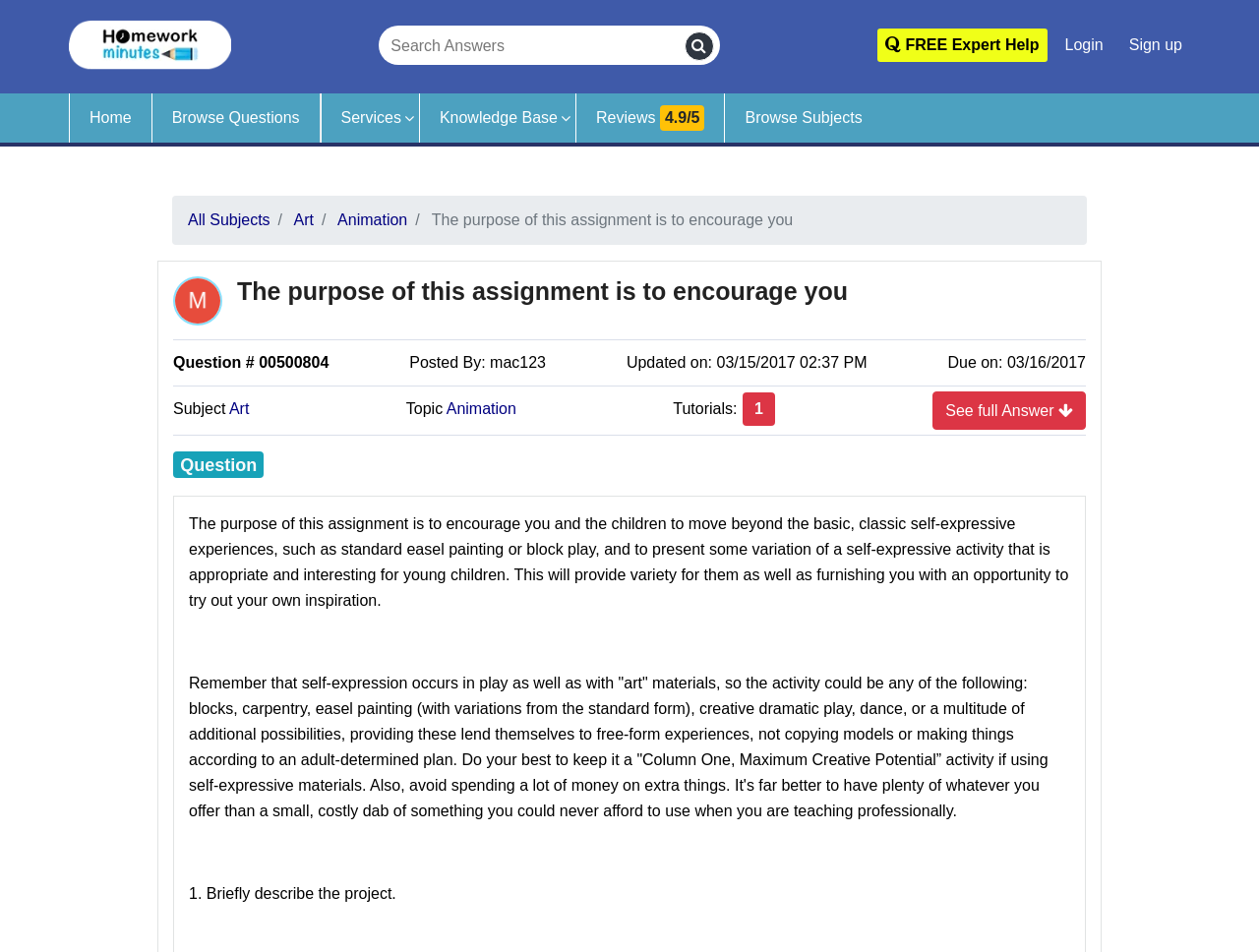What is the subject of the question?
Answer the question with a detailed and thorough explanation.

The subject of the question can be determined by looking at the 'Subject' section, which is located below the 'Posted By:' and 'Updated on:' sections. The subject is specified as 'Art', which is a link that can be clicked to browse related questions.